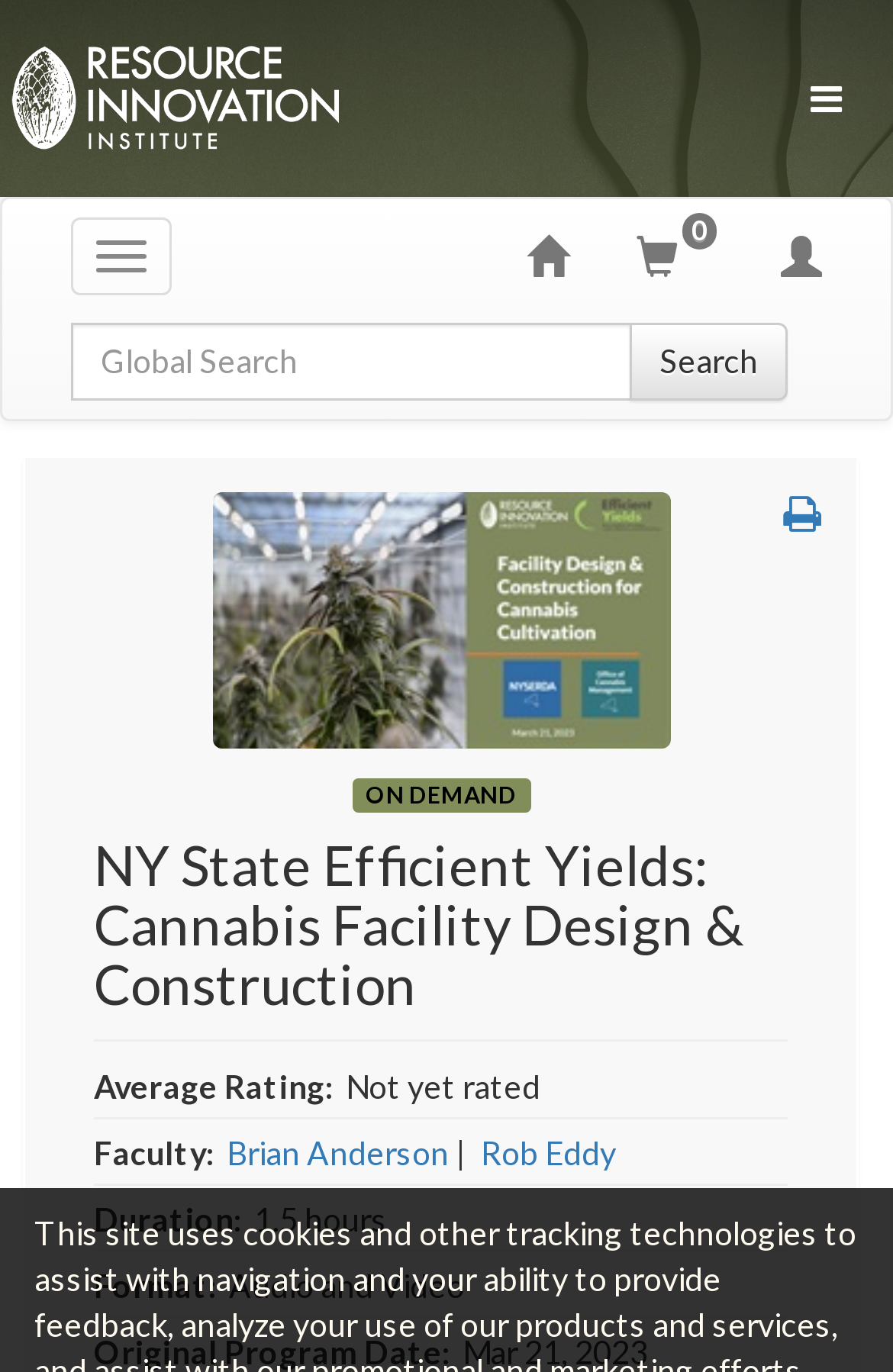Generate the text of the webpage's primary heading.

NY State Efficient Yields: Cannabis Facility Design & Construction